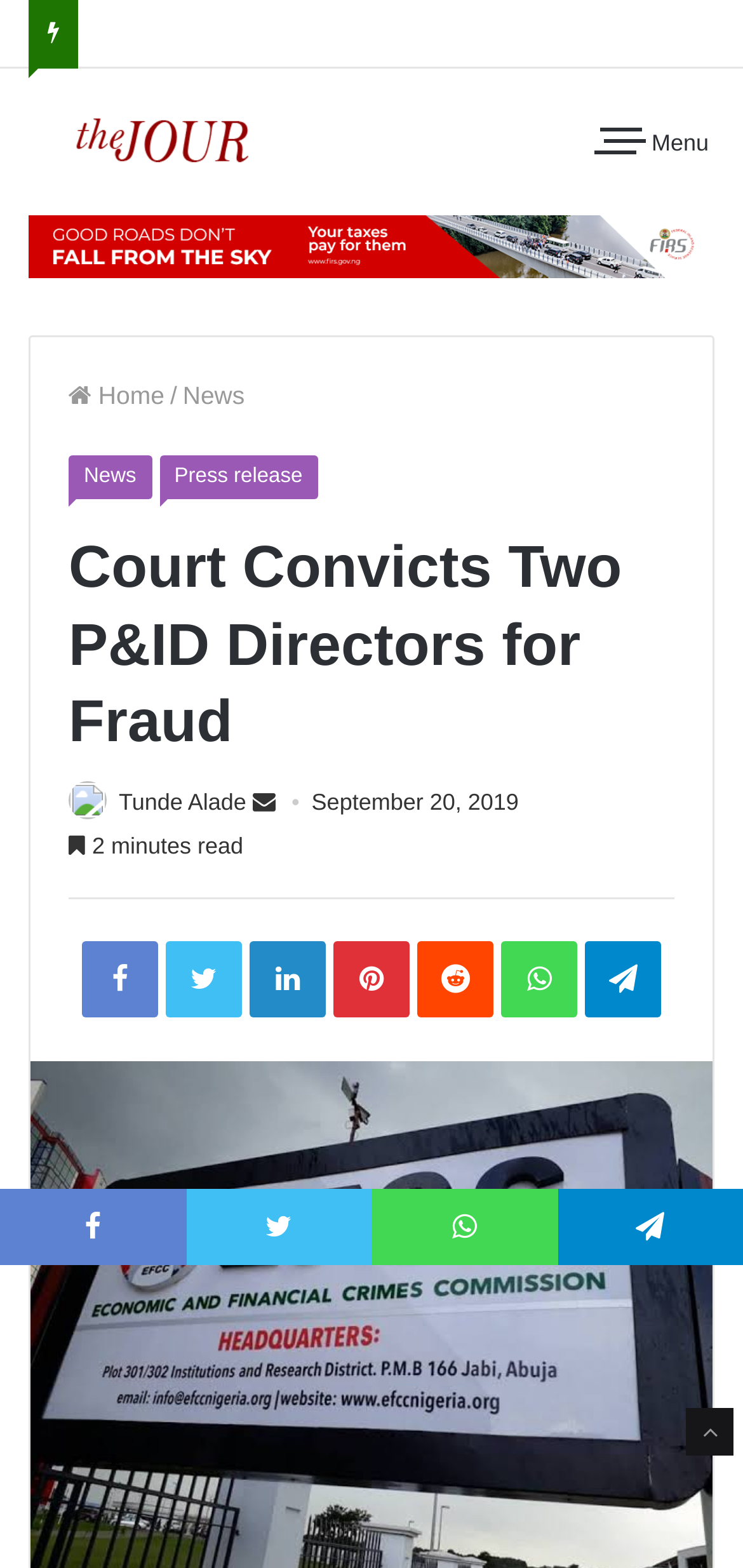Please find the bounding box coordinates of the element's region to be clicked to carry out this instruction: "Read the 'News Press release'".

[0.092, 0.29, 0.908, 0.326]